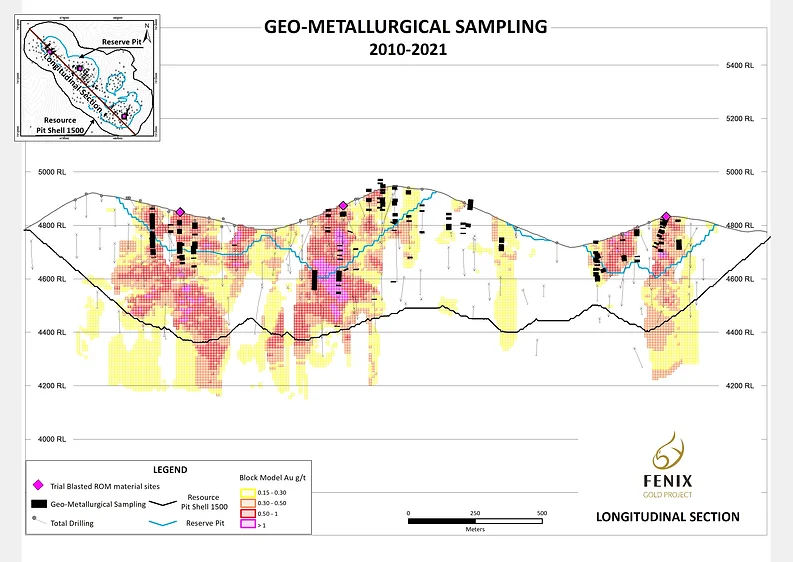Provide a brief response to the question below using one word or phrase:
What do the pink polygons represent?

Trial blasted ROM material sizes